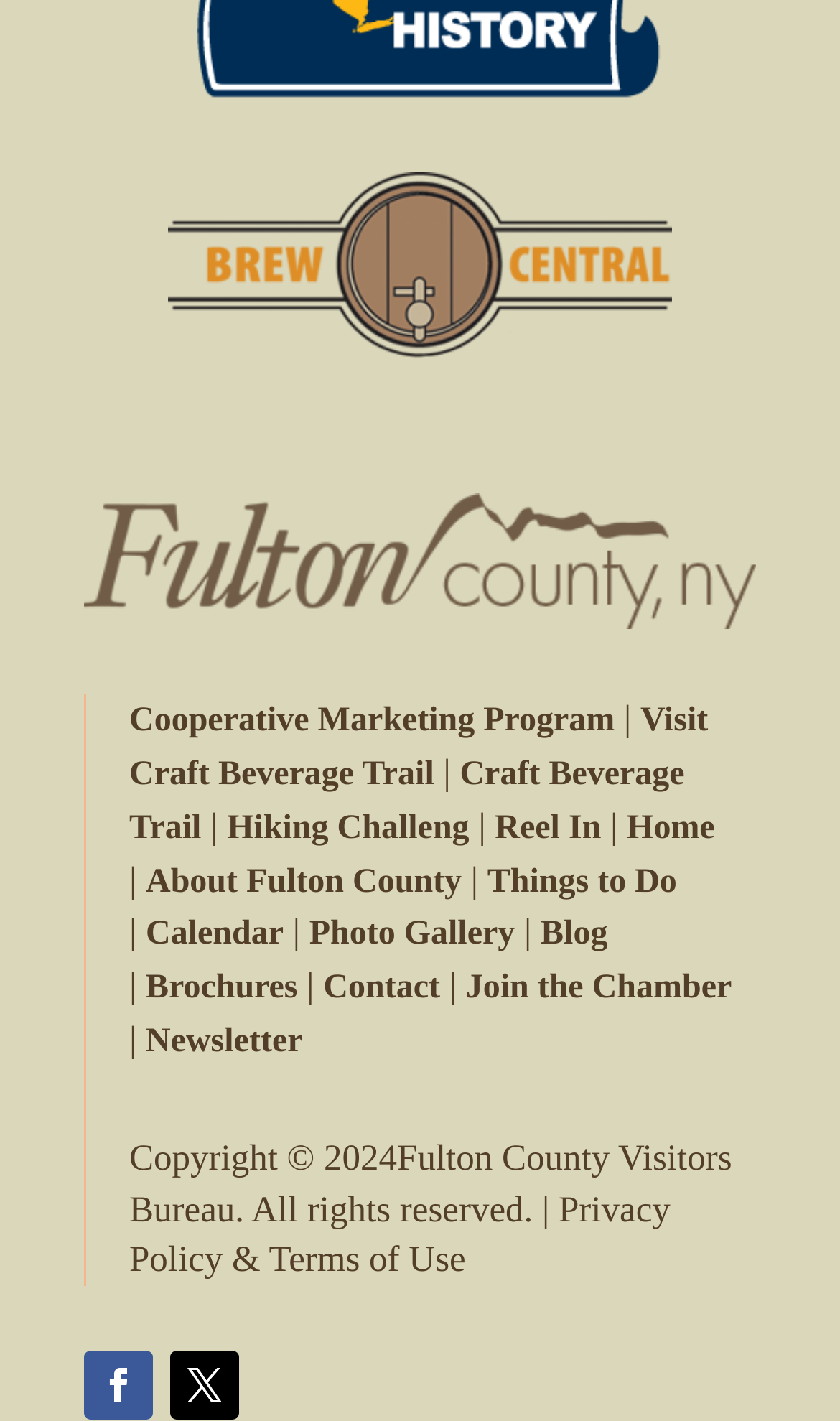Find the bounding box coordinates of the area to click in order to follow the instruction: "Visit the Craft Beverage Trail".

[0.154, 0.494, 0.843, 0.558]